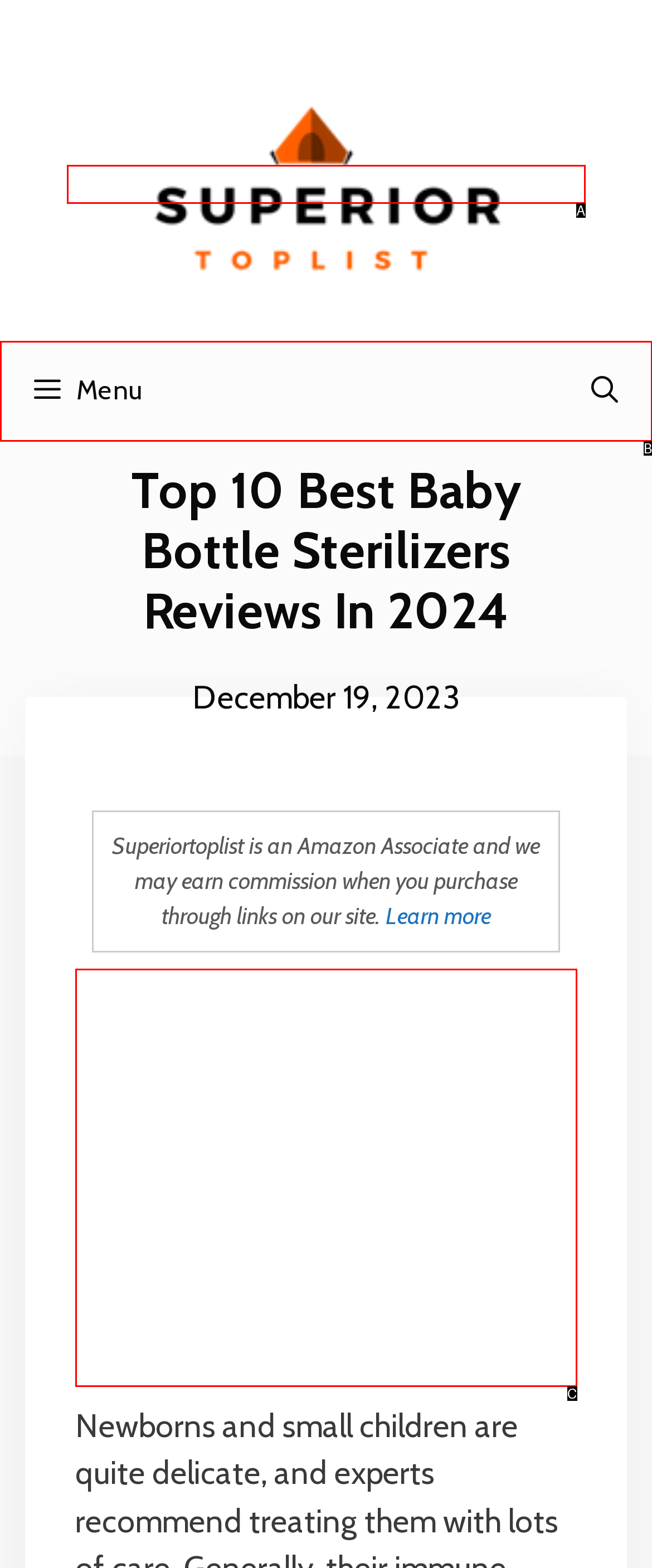Identify the HTML element that best fits the description: Menu. Respond with the letter of the corresponding element.

B